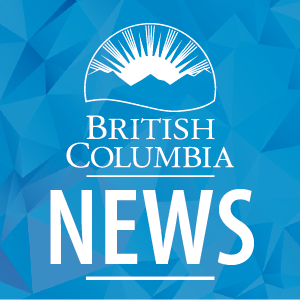Answer succinctly with a single word or phrase:
What is the focus of the news channel?

Important updates and initiatives